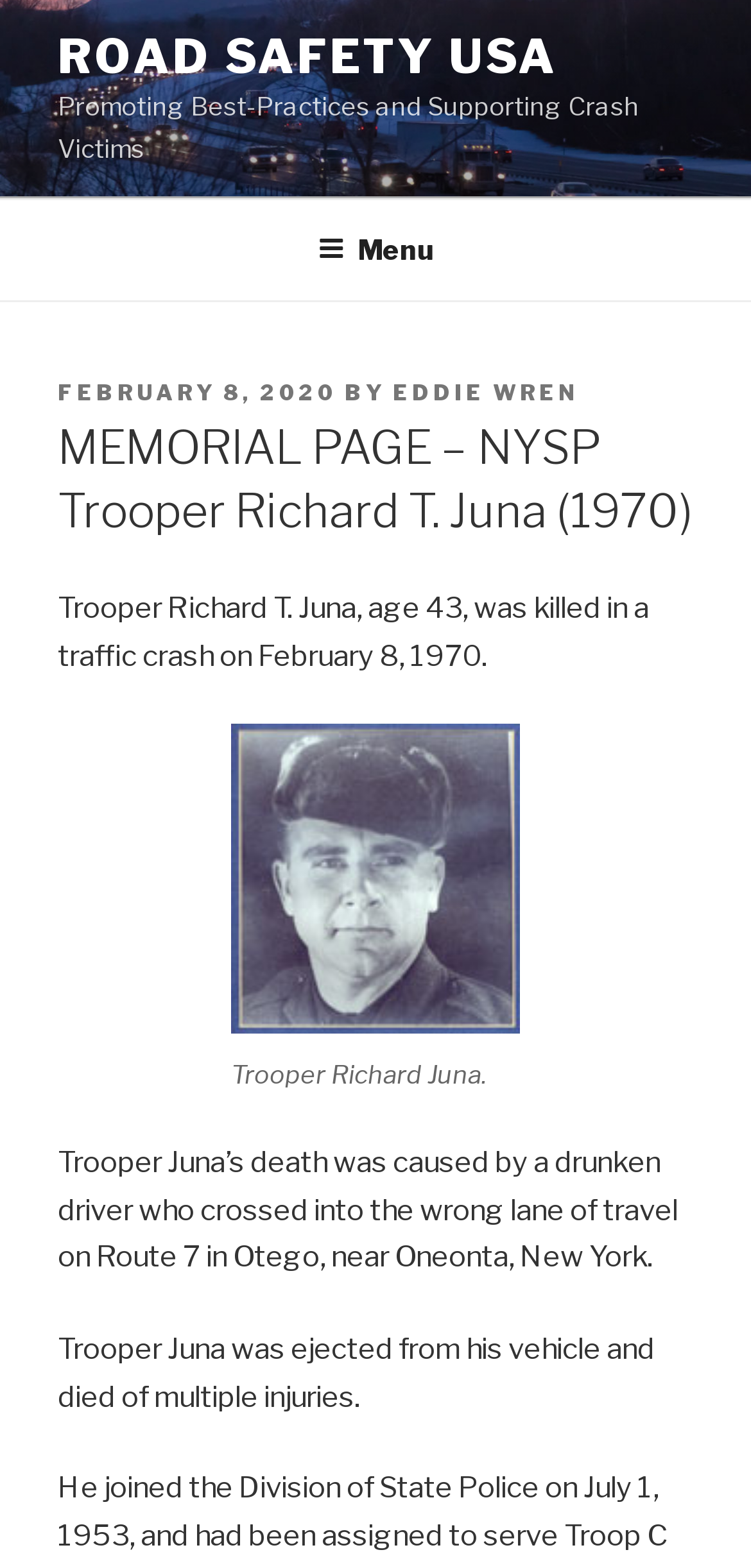Answer the question briefly using a single word or phrase: 
What was Trooper Juna's age when he died?

43